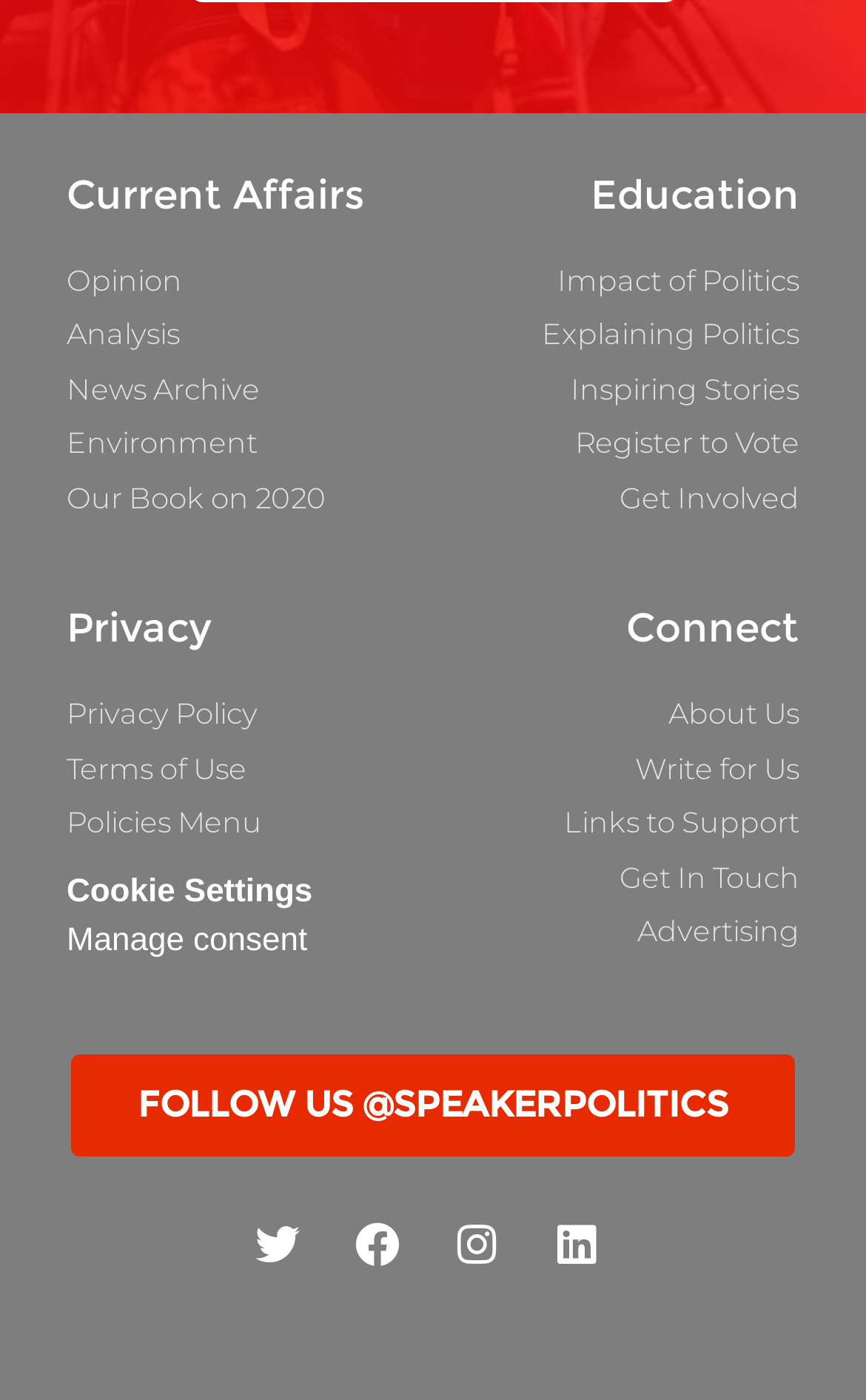Identify the bounding box coordinates of the area that should be clicked in order to complete the given instruction: "Read opinion articles". The bounding box coordinates should be four float numbers between 0 and 1, i.e., [left, top, right, bottom].

[0.064, 0.185, 0.474, 0.216]